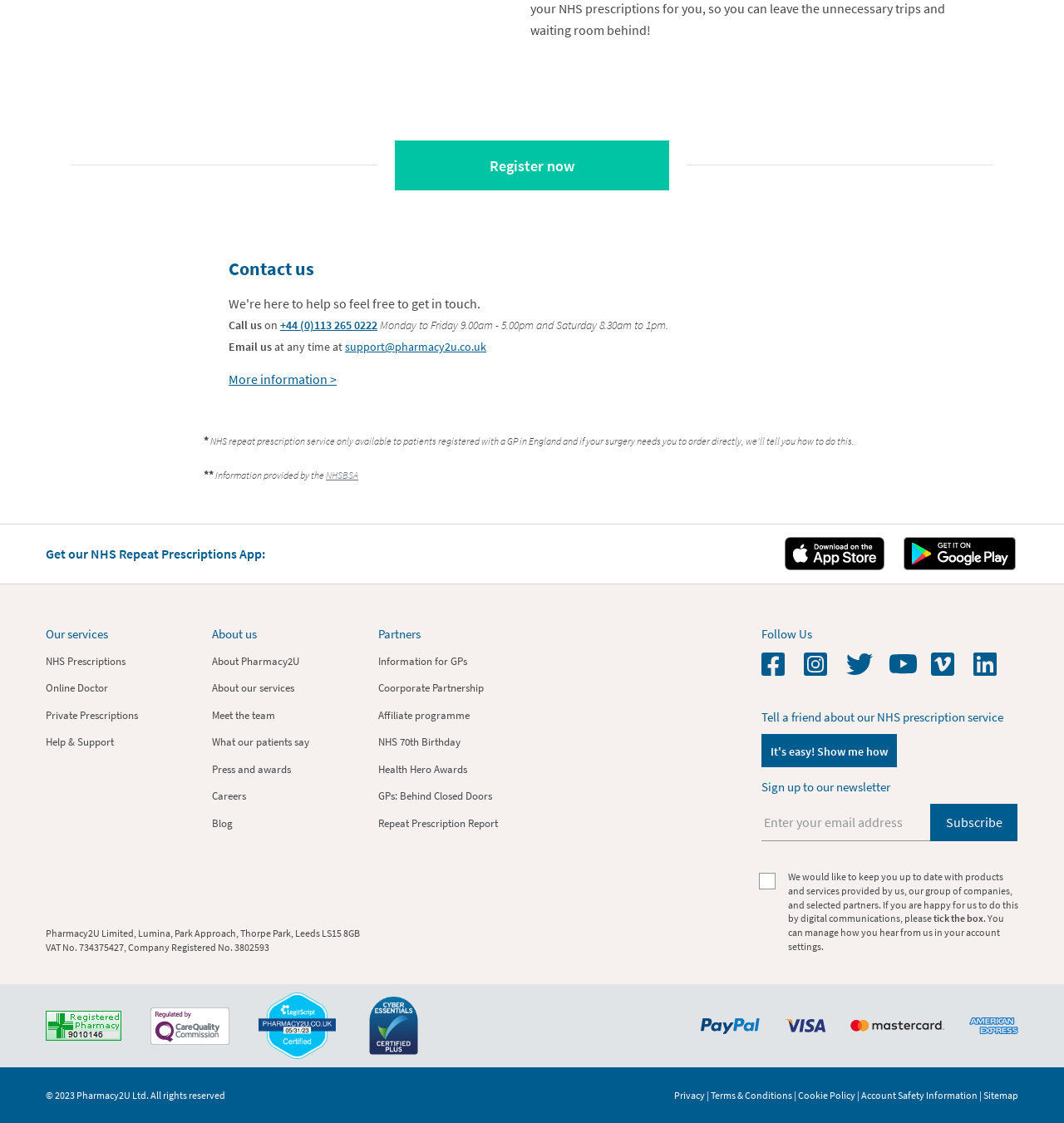Identify the bounding box coordinates necessary to click and complete the given instruction: "Click Register now".

[0.371, 0.125, 0.629, 0.169]